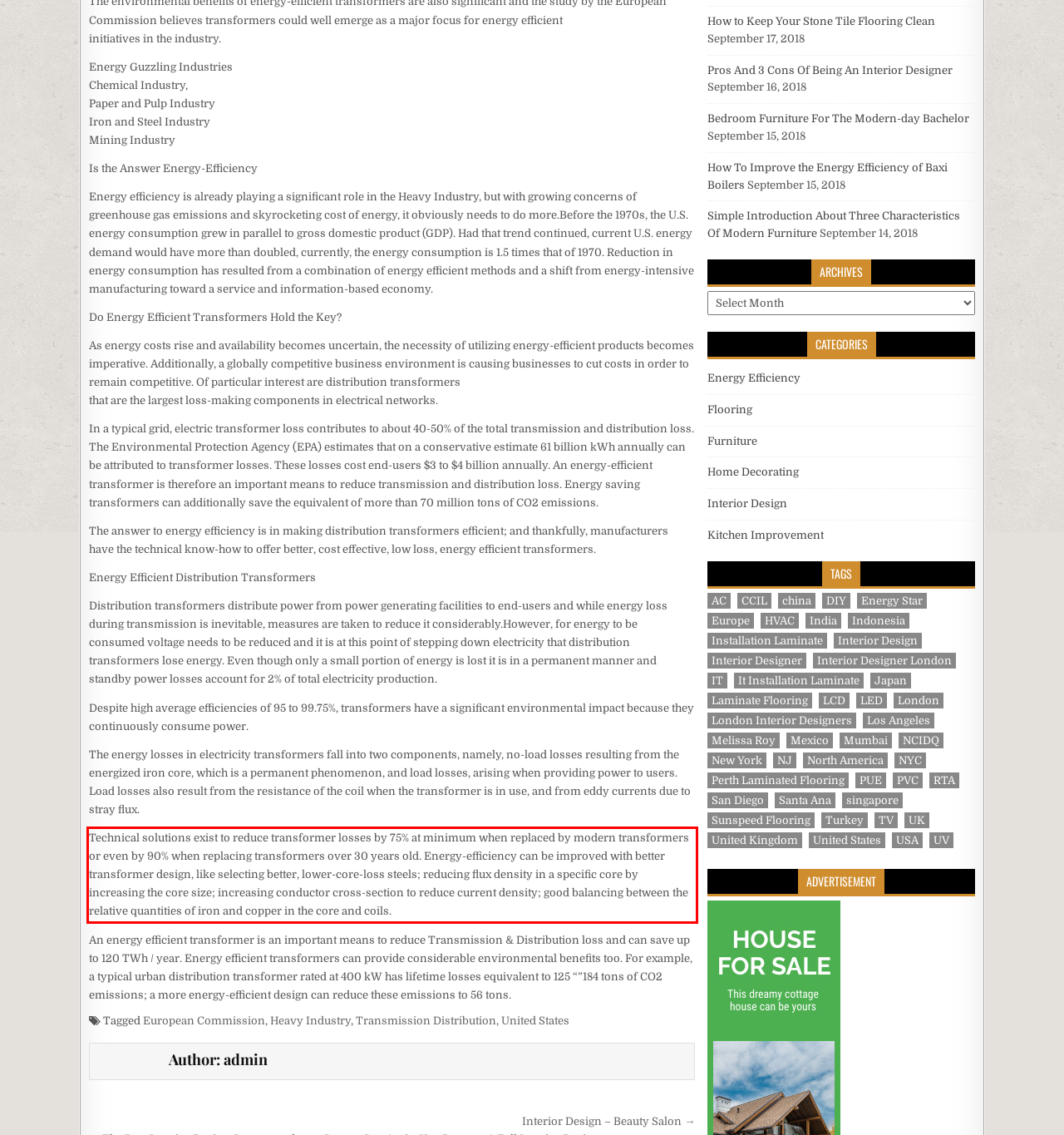Inspect the webpage screenshot that has a red bounding box and use OCR technology to read and display the text inside the red bounding box.

Technical solutions exist to reduce transformer losses by 75% at minimum when replaced by modern transformers or even by 90% when replacing transformers over 30 years old. Energy-efficiency can be improved with better transformer design, like selecting better, lower-core-loss steels; reducing flux density in a specific core by increasing the core size; increasing conductor cross-section to reduce current density; good balancing between the relative quantities of iron and copper in the core and coils.